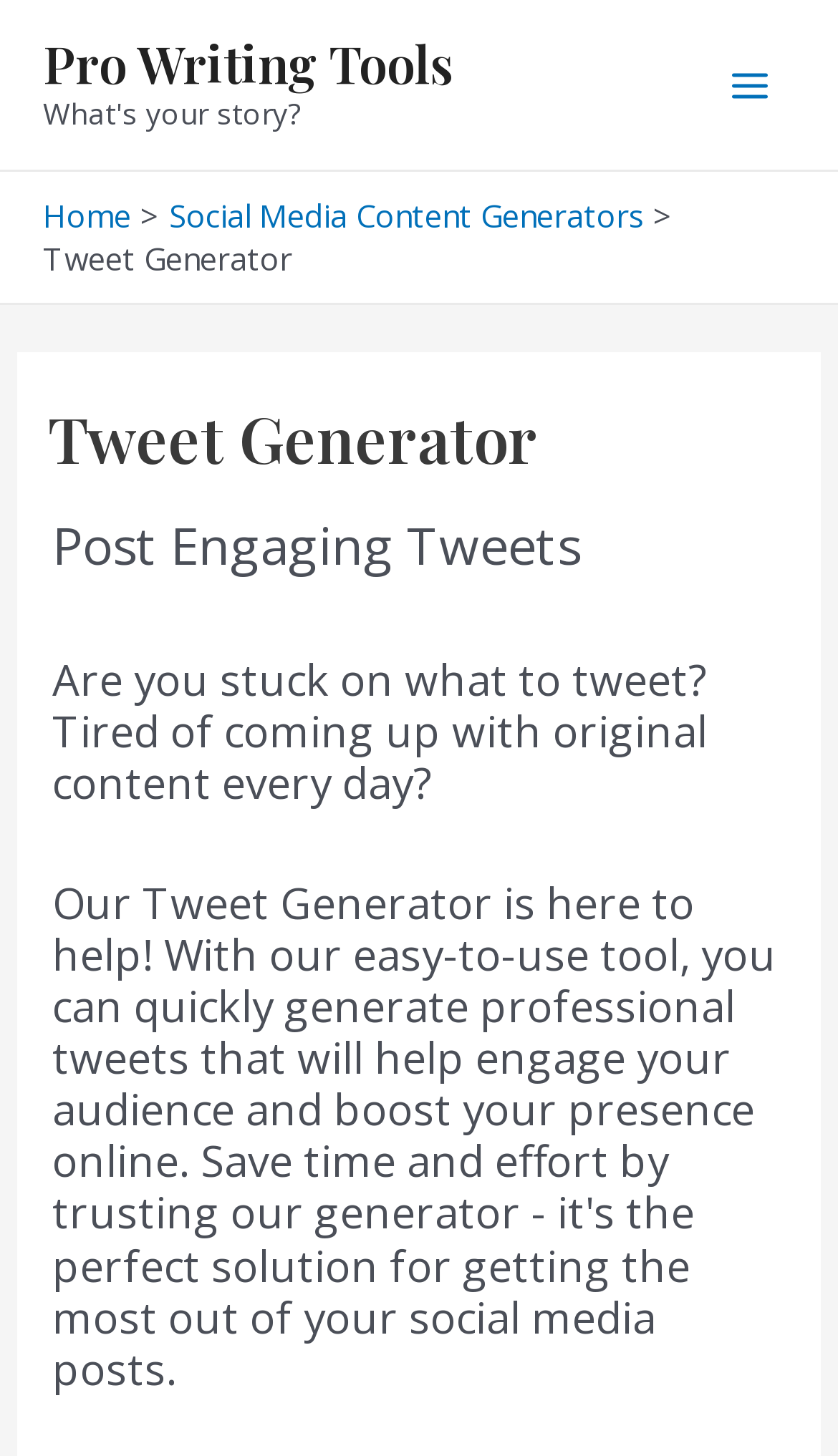What type of content generators are available?
Please provide a single word or phrase as your answer based on the image.

Social Media Content Generators